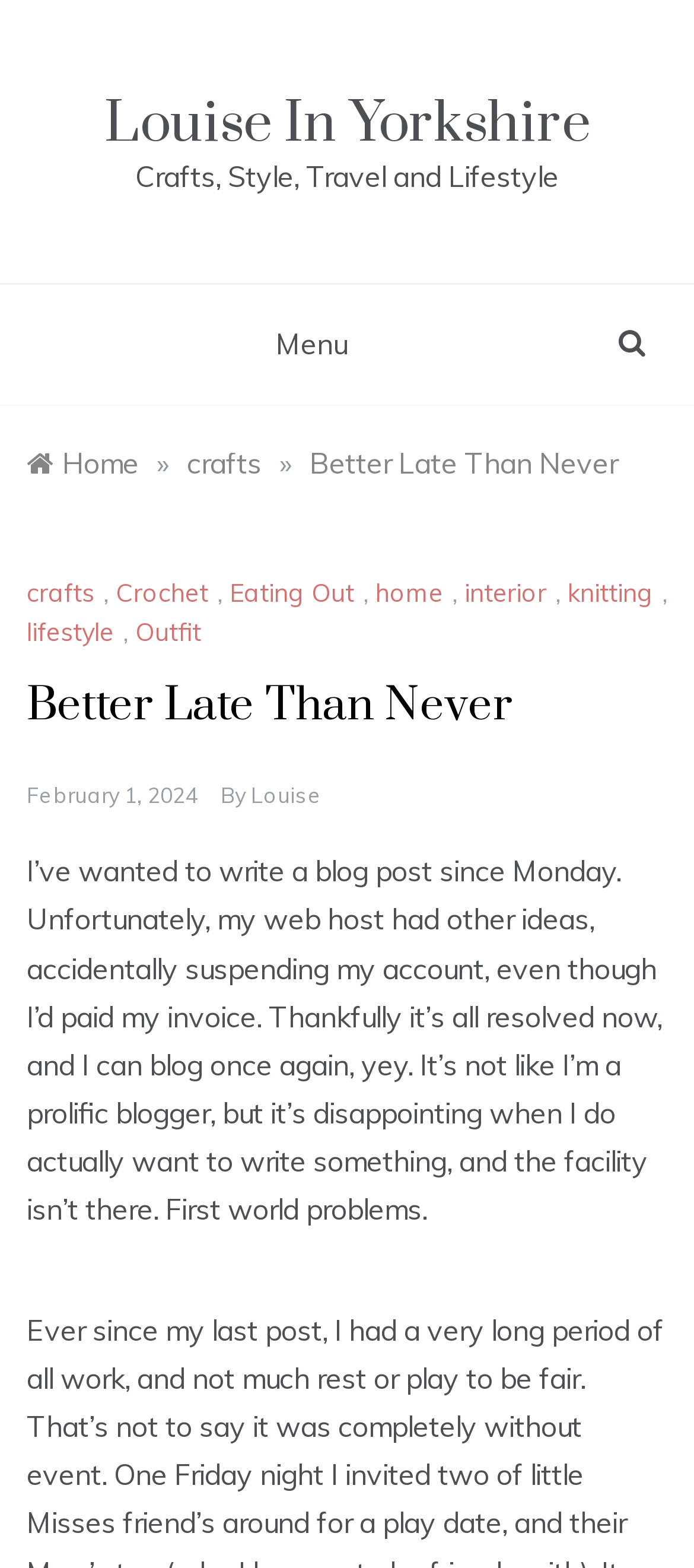What is the category of the blog post?
Based on the image, answer the question with a single word or brief phrase.

Crafts